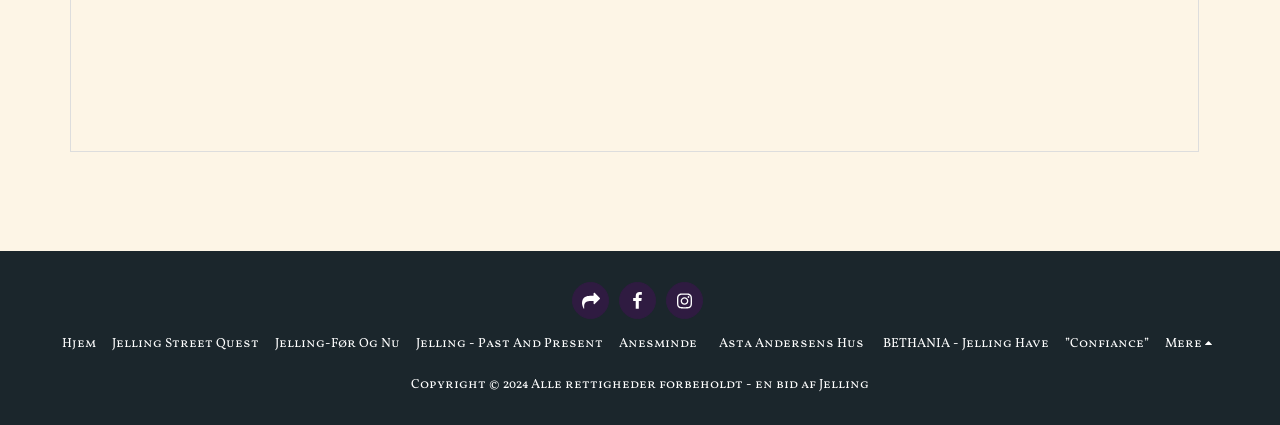Pinpoint the bounding box coordinates of the area that must be clicked to complete this instruction: "visit Hjem".

[0.048, 0.786, 0.075, 0.833]